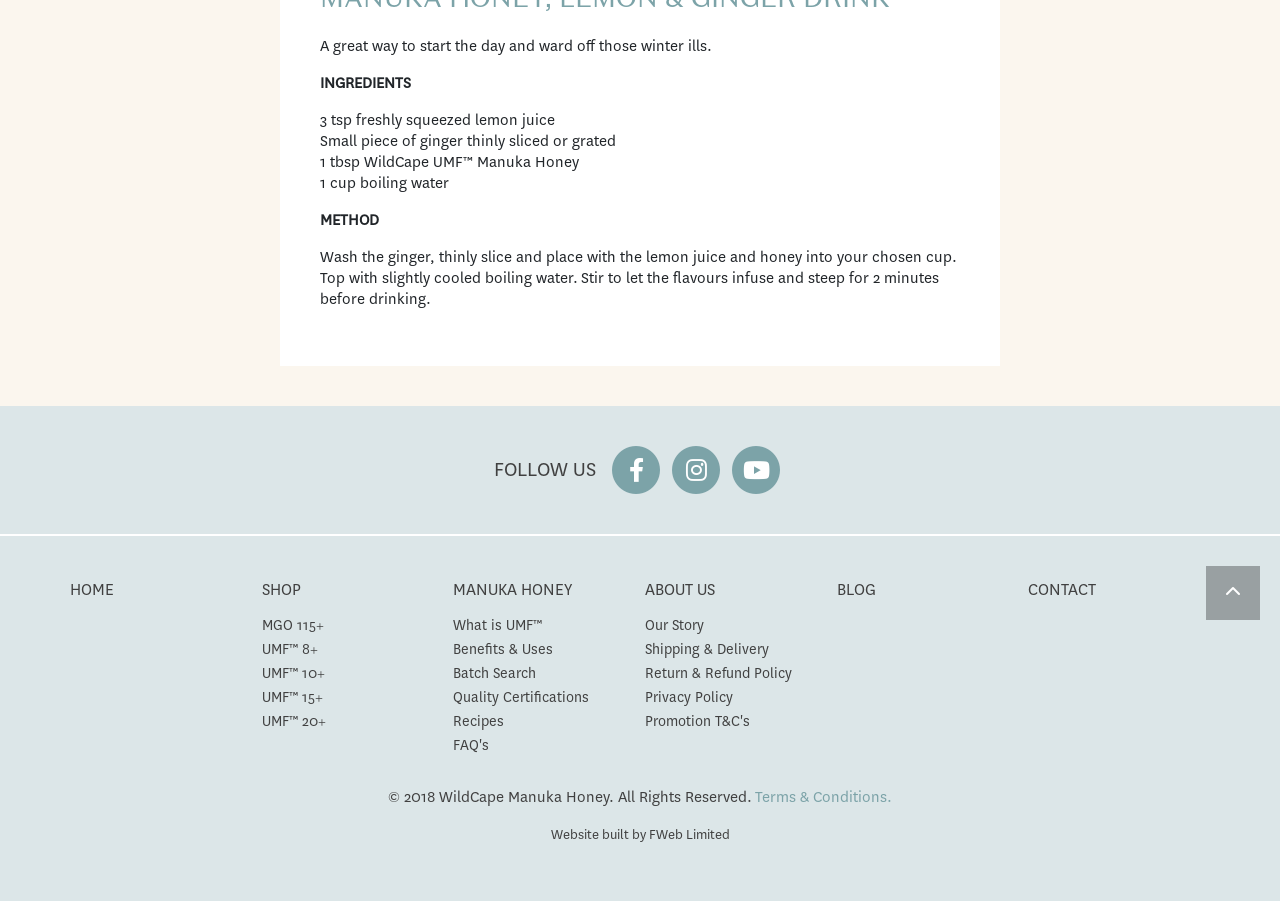Using the description: "Benefits & Uses", identify the bounding box of the corresponding UI element in the screenshot.

[0.354, 0.707, 0.496, 0.733]